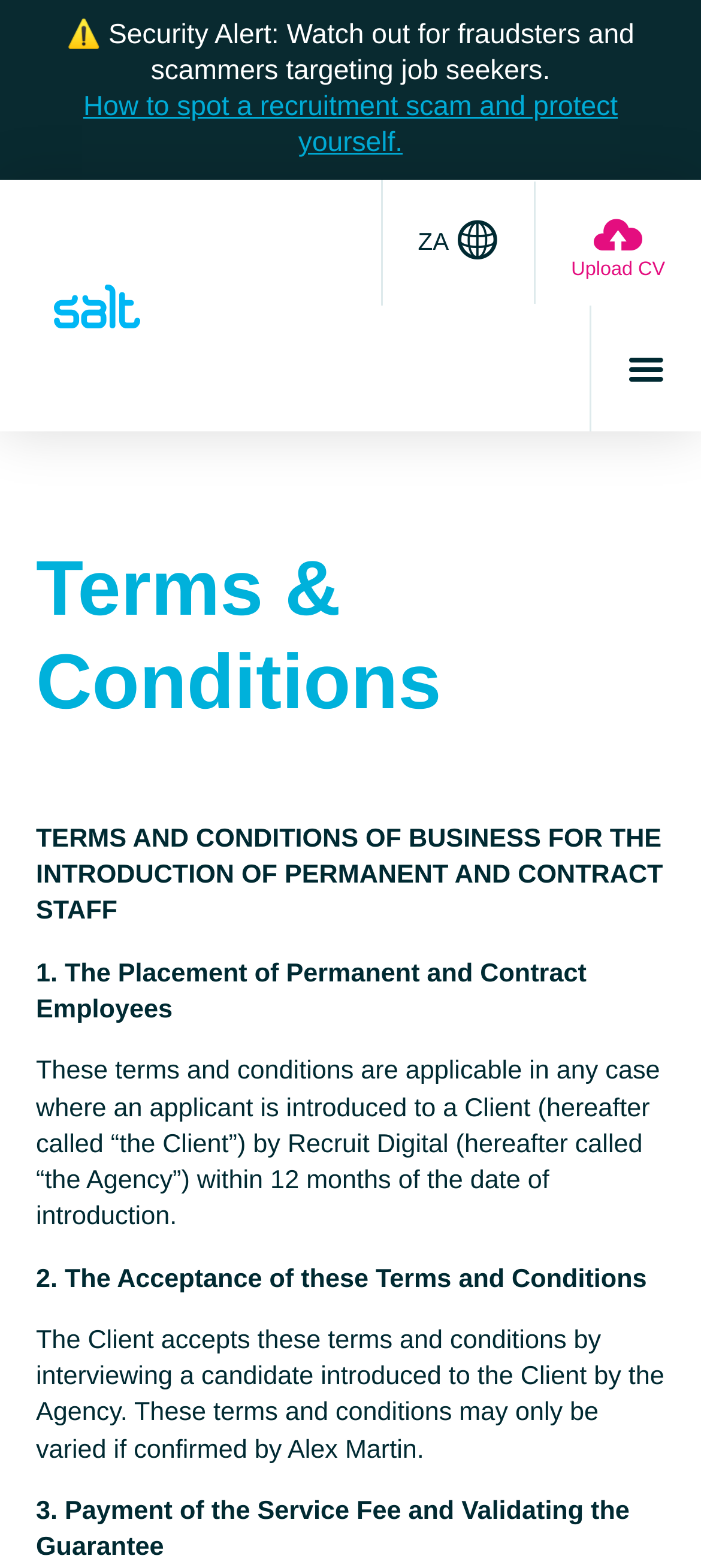Determine the main headline from the webpage and extract its text.

Terms & Conditions